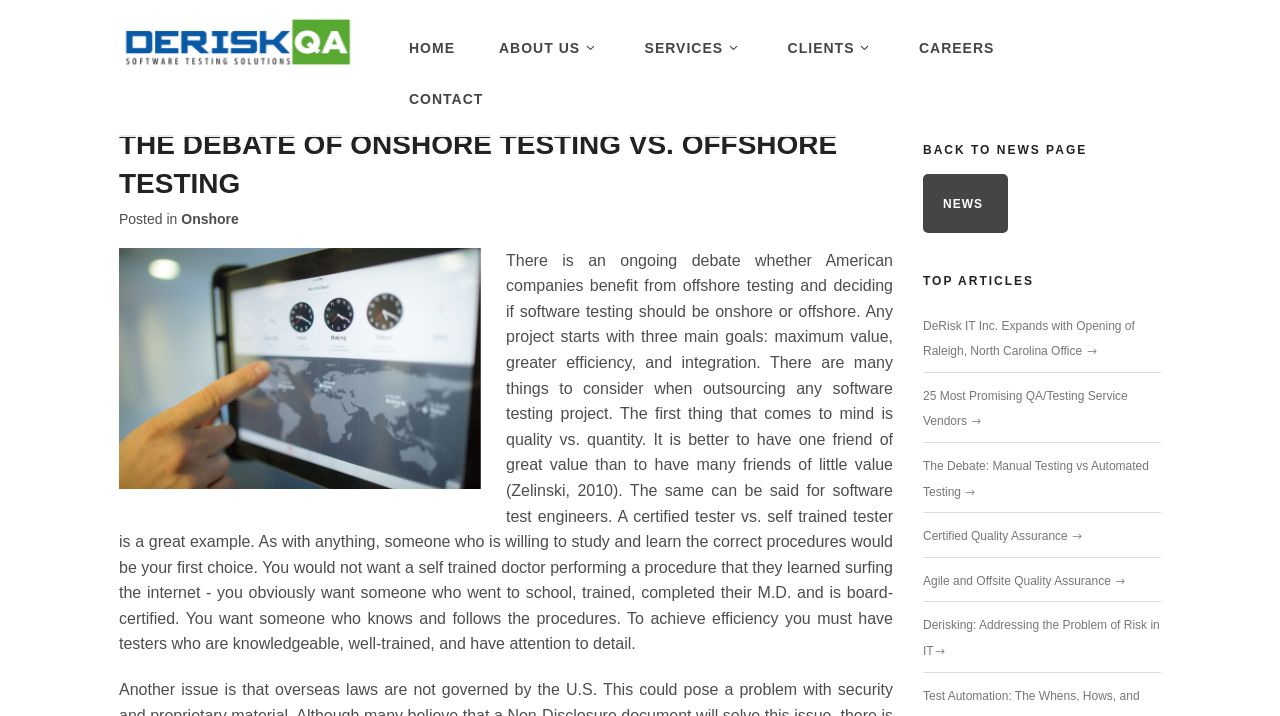Provide the bounding box coordinates for the UI element that is described as: "Agile and Offsite Quality Assurance".

[0.721, 0.801, 0.88, 0.821]